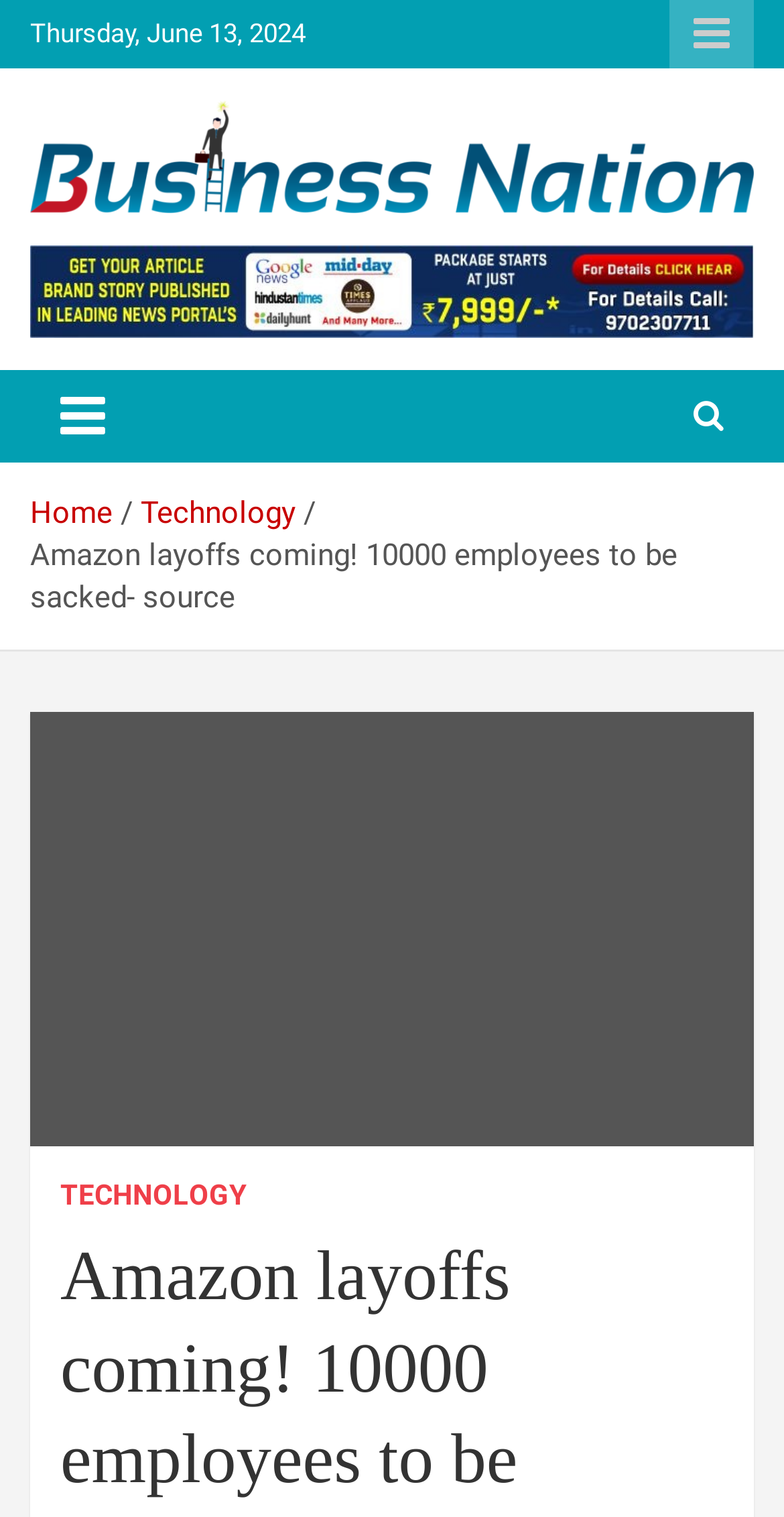What is the date mentioned on the webpage?
Analyze the image and deliver a detailed answer to the question.

I found the date 'Thursday, June 13, 2024' on the webpage, which is located at the top of the page, indicated by the bounding box coordinates [0.038, 0.012, 0.39, 0.032].